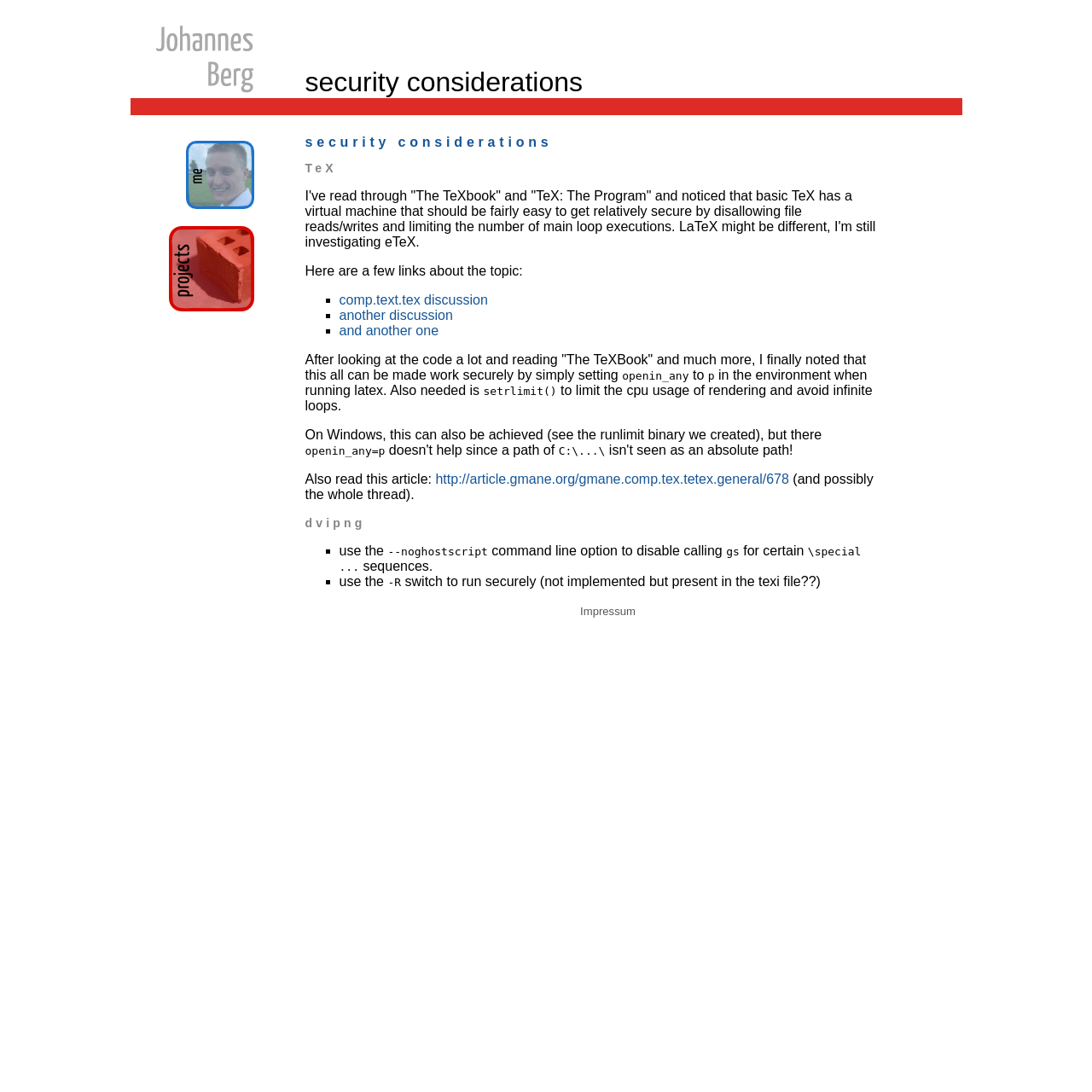Please determine the bounding box coordinates for the element with the description: "parent_node: security considerations".

[0.119, 0.023, 0.232, 0.09]